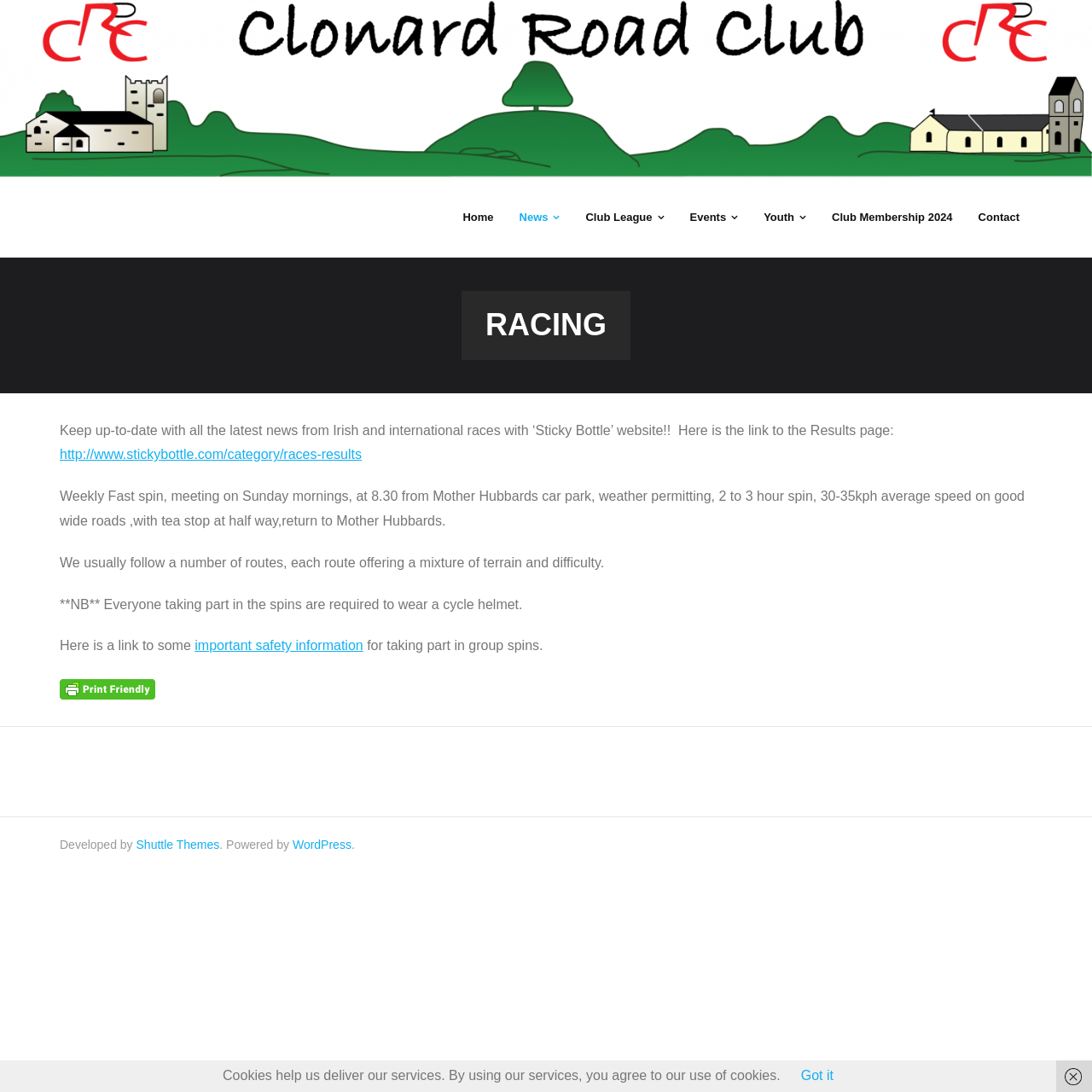Pinpoint the bounding box coordinates of the clickable area needed to execute the instruction: "Click iPhone". The coordinates should be specified as four float numbers between 0 and 1, i.e., [left, top, right, bottom].

None